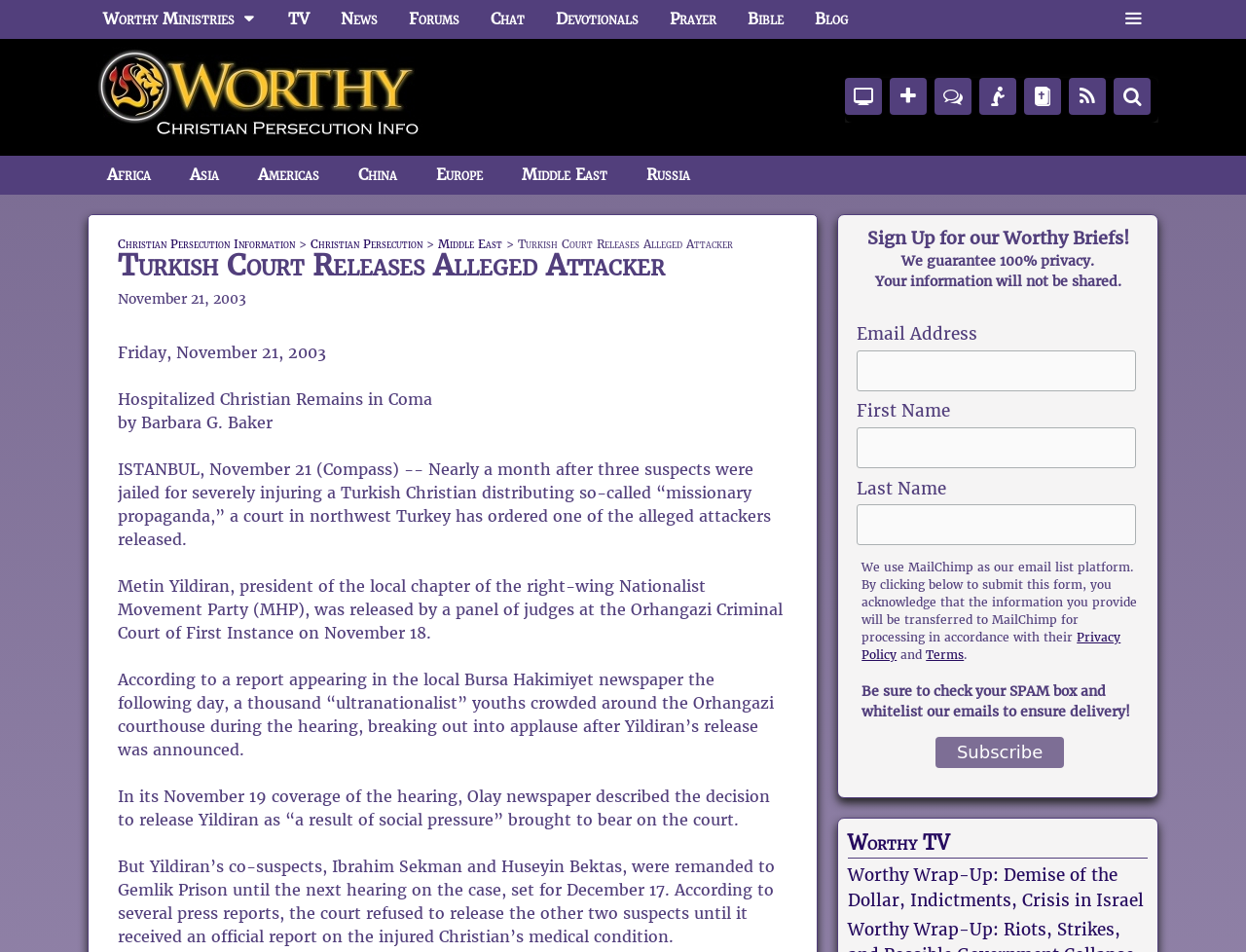Find the bounding box coordinates of the clickable region needed to perform the following instruction: "Read the 'Worthy TV' section". The coordinates should be provided as four float numbers between 0 and 1, i.e., [left, top, right, bottom].

[0.68, 0.871, 0.921, 0.902]